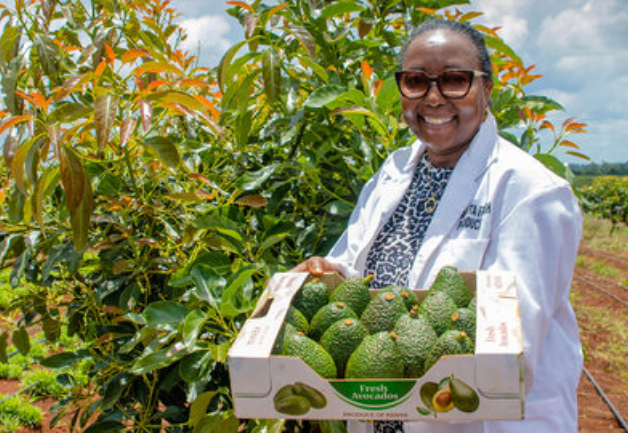List and describe all the prominent features within the image.

In this vibrant outdoor scene, a joyful woman stands proudly in an avocado orchard, holding a box filled with freshly harvested avocados. She wears a white lab coat, reflecting her role as a professional in agriculture, possibly indicating her involvement in the cultivation or inspection of the avocados. The lush green foliage of the avocado trees surrounds her, enhancing the setting's agricultural beauty. Bright sunlight bathes the scene, adding to the cheerful atmosphere and emphasizing the rich colors of the avocados. The image captures a moment of pride and success in sustainable farming, celebrating the hard work and dedication of those in the agricultural industry.